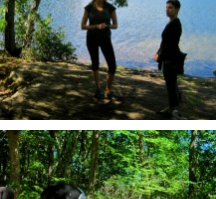Explain in detail what you see in the image.

In this vibrant outdoor scene, two individuals stand on a sunlit path by a serene body of water, surrounded by lush greenery. On the left, a woman dressed in a sleeveless top and leggings appears to be enjoying the moment, exuding a sense of confidence and adventure. Next to her, another person in a darker outfit engages in conversation, framed by the lush backdrop of trees showcasing vibrant foliage. The picturesque setting suggests a leisurely outing, perhaps capturing the essence of friendship and exploration in nature. Bright reflections dance on the water's surface, enhancing the tranquil atmosphere of the scene.